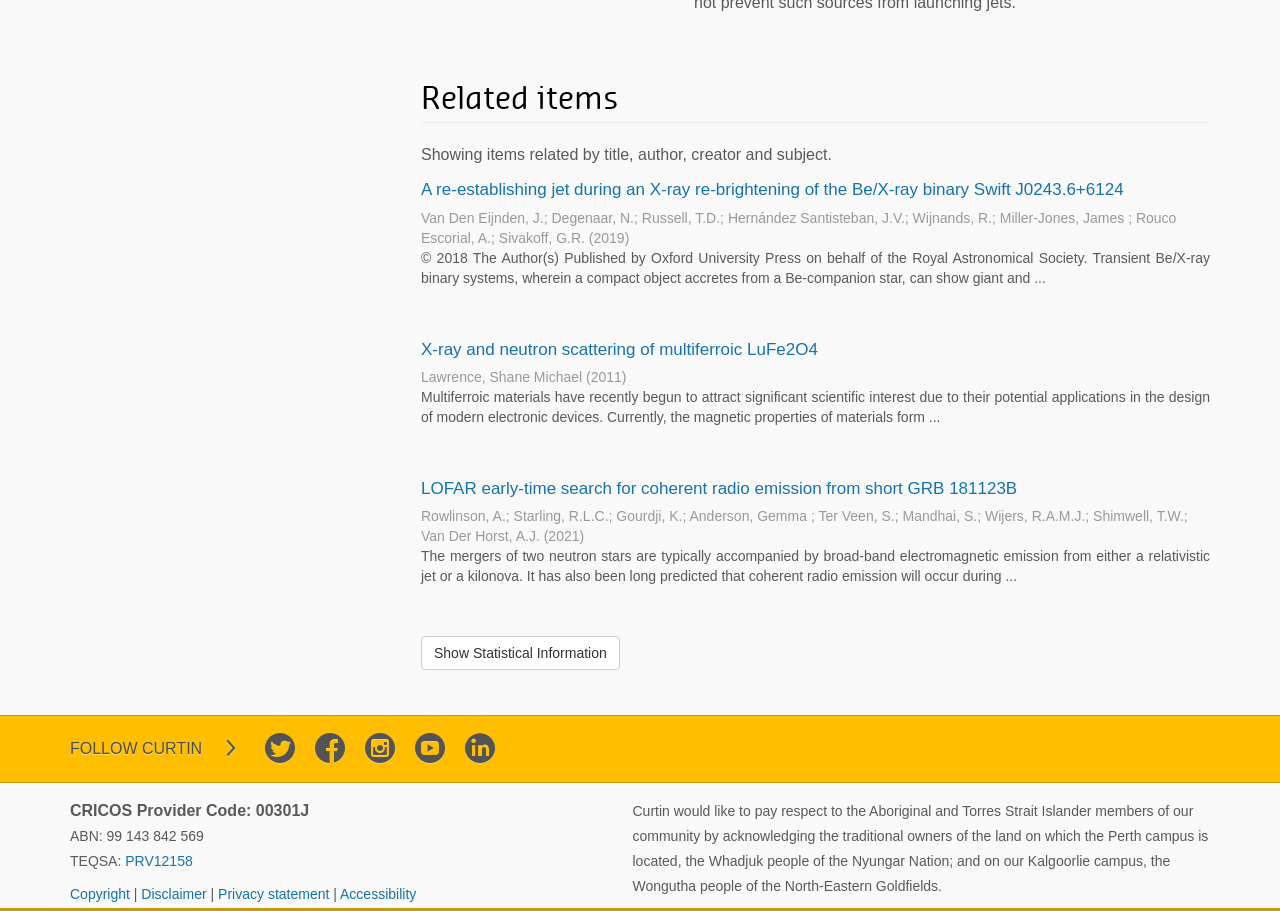Please determine the bounding box coordinates of the section I need to click to accomplish this instruction: "Follow Curtin".

[0.055, 0.812, 0.158, 0.831]